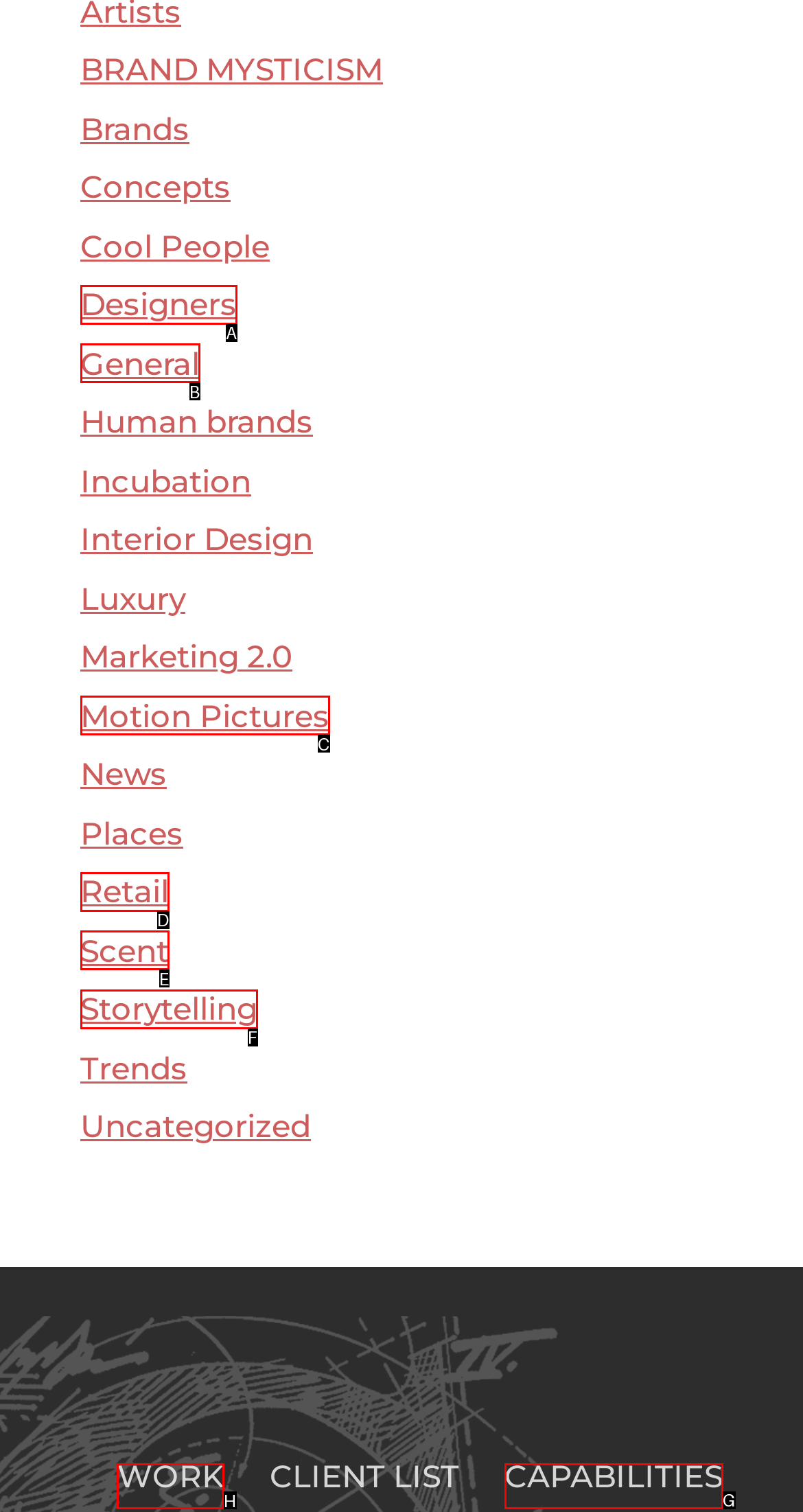Indicate the HTML element to be clicked to accomplish this task: View the WORK page Respond using the letter of the correct option.

H